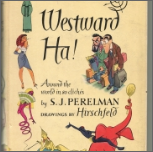Generate an elaborate caption for the image.

This image showcases the cover of the book "Westward Ha!" by S.J. Perelman, a humorous travel narrative exploring the globe through the lens of comedy. The cover features vibrant illustrations by Hirschfeld, capturing whimsical characters in playful postures. Prominently displayed are the title "Westward Ha!" along with the subtitle "Around the world in an elixir," indicating a blend of adventure and parody. The artistic style highlights Perelman's witty storytelling and Hirschfeld's signature line drawings, embodying the lighthearted essence of the book, first published in 1948. The cover design invites readers into a delightful journey filled with laughter and intrigue.